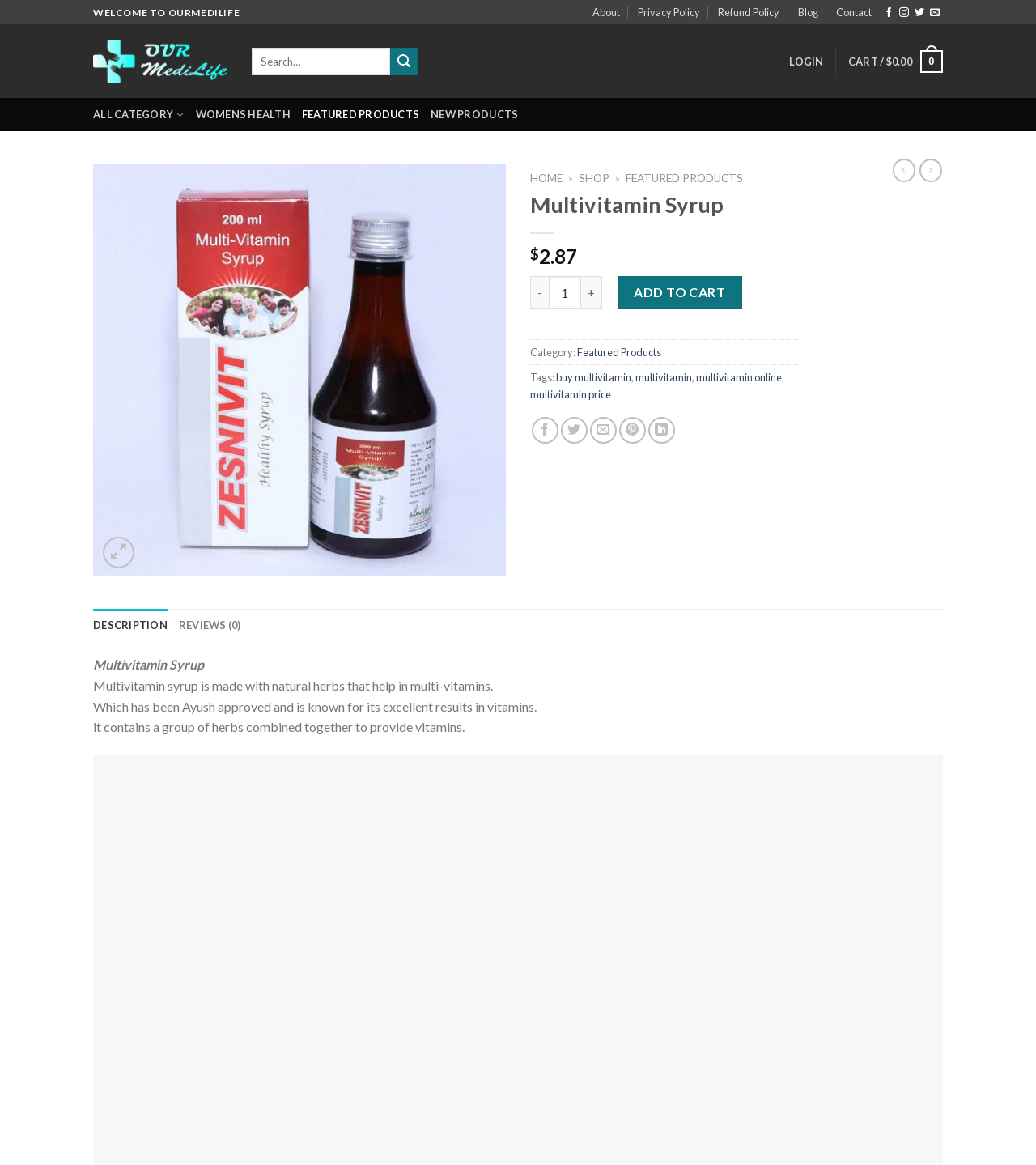Please find the bounding box coordinates (top-left x, top-left y, bottom-right x, bottom-right y) in the screenshot for the UI element described as follows: parent_node: Multivitamin Syrup quantity value="-"

[0.512, 0.237, 0.53, 0.265]